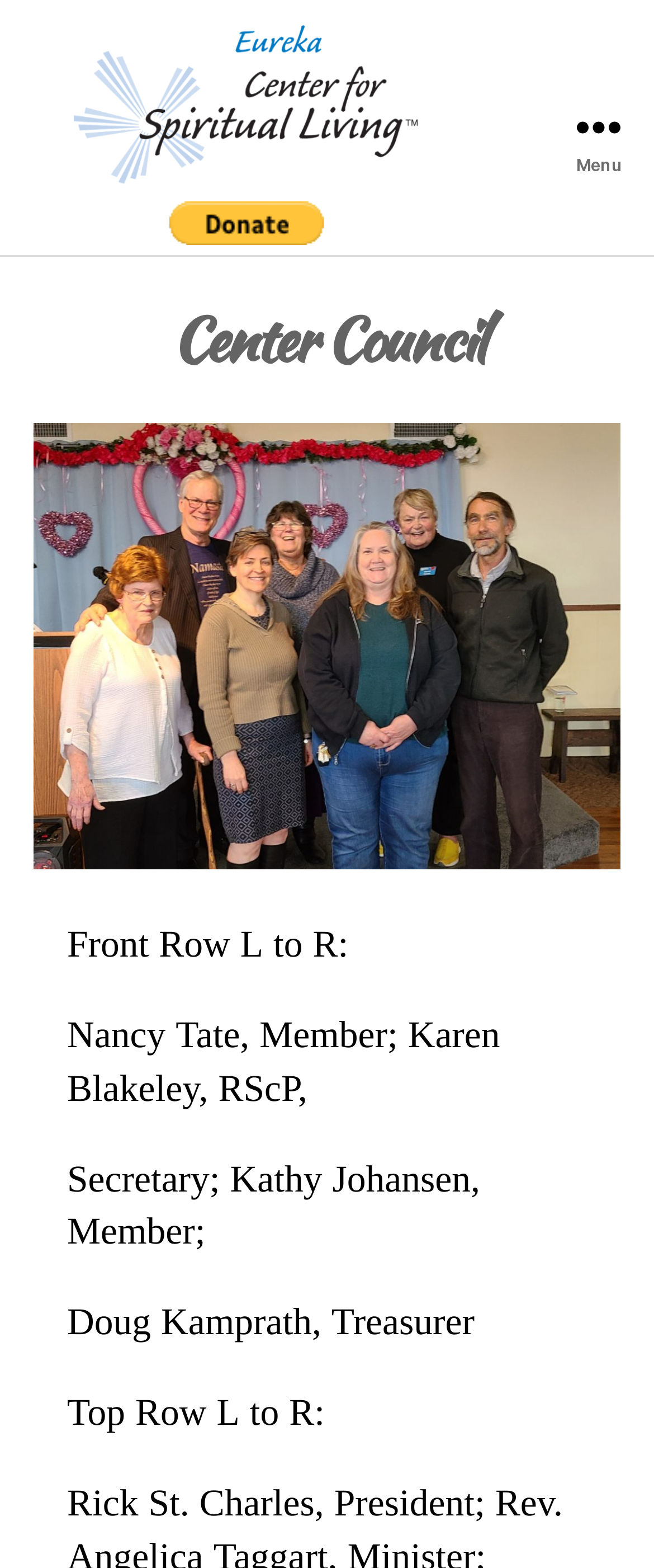How many people are mentioned in the front row? Refer to the image and provide a one-word or short phrase answer.

Three